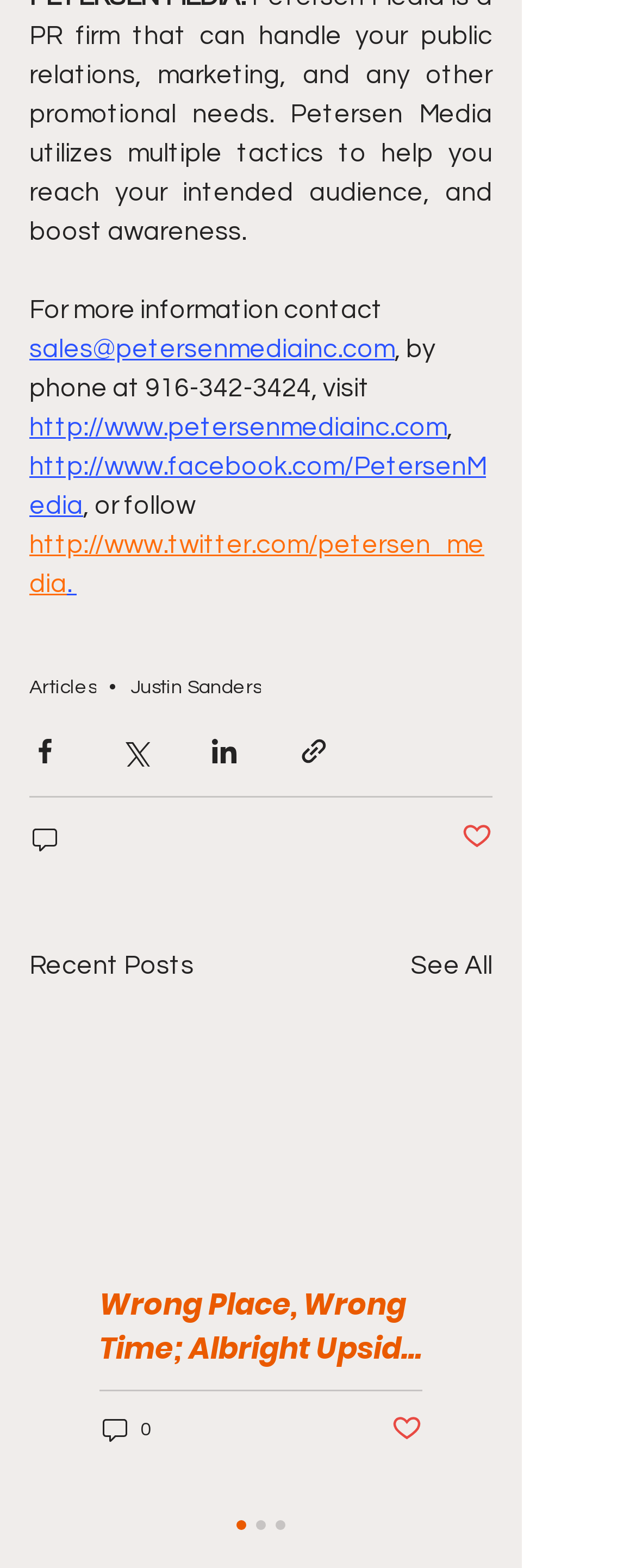Please identify the bounding box coordinates for the region that you need to click to follow this instruction: "Read the article 'Wrong Place, Wrong Time; Albright Upside Down at Antioch Speedway'".

[0.156, 0.817, 0.664, 0.873]